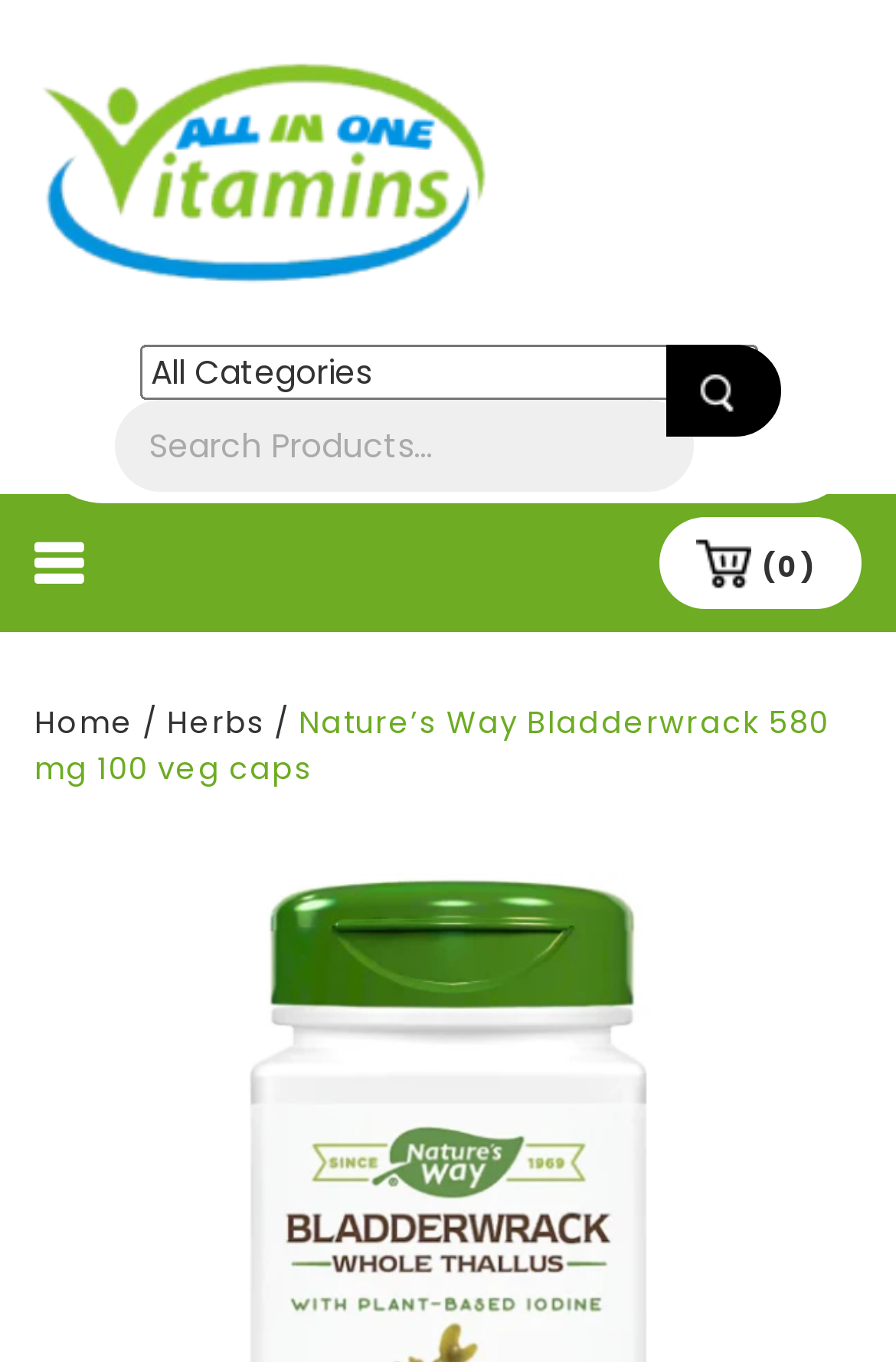Please respond to the question using a single word or phrase:
What is the purpose of the search box?

To search for products